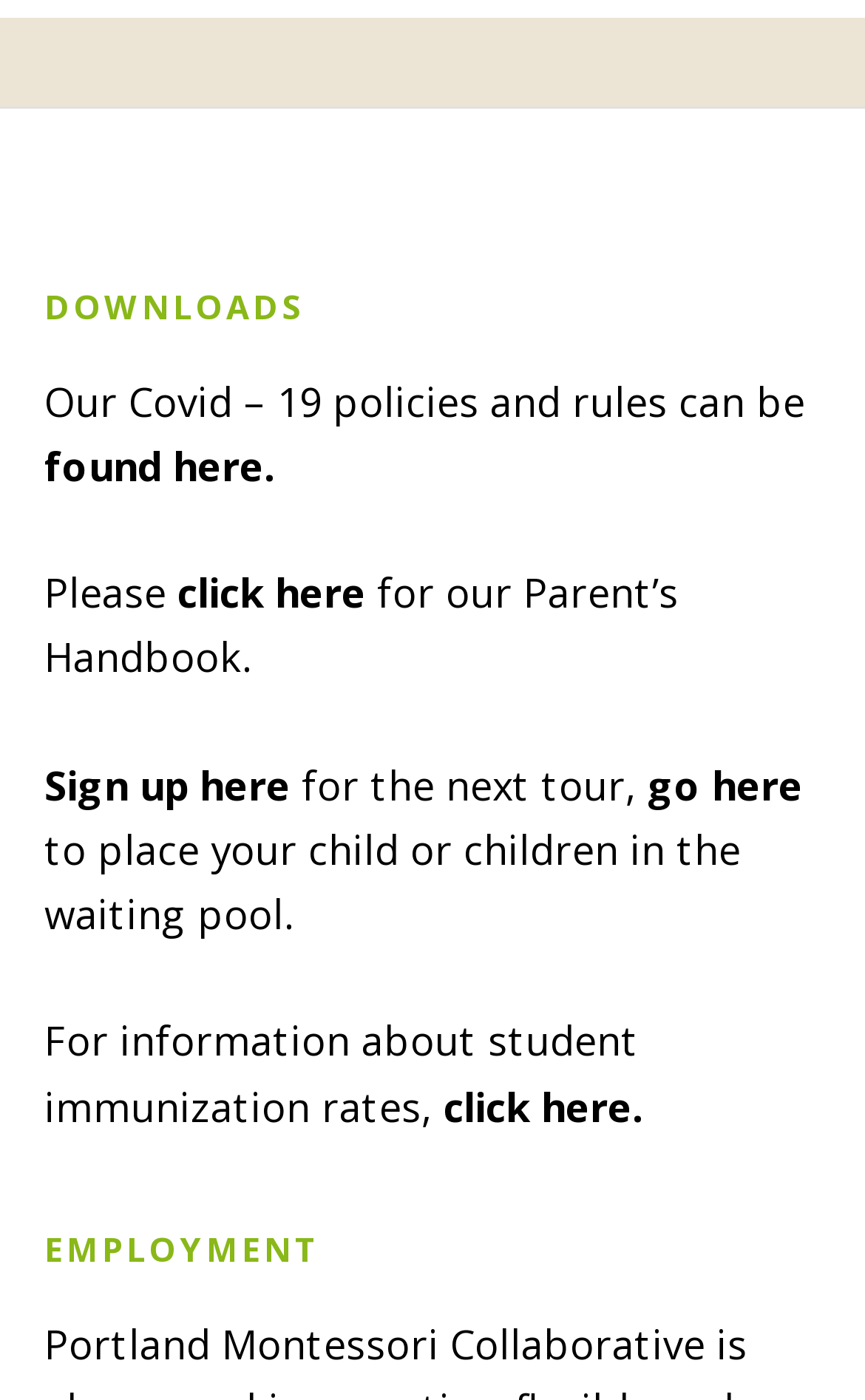Identify the bounding box coordinates for the UI element that matches this description: "Sign up here".

[0.051, 0.541, 0.336, 0.579]